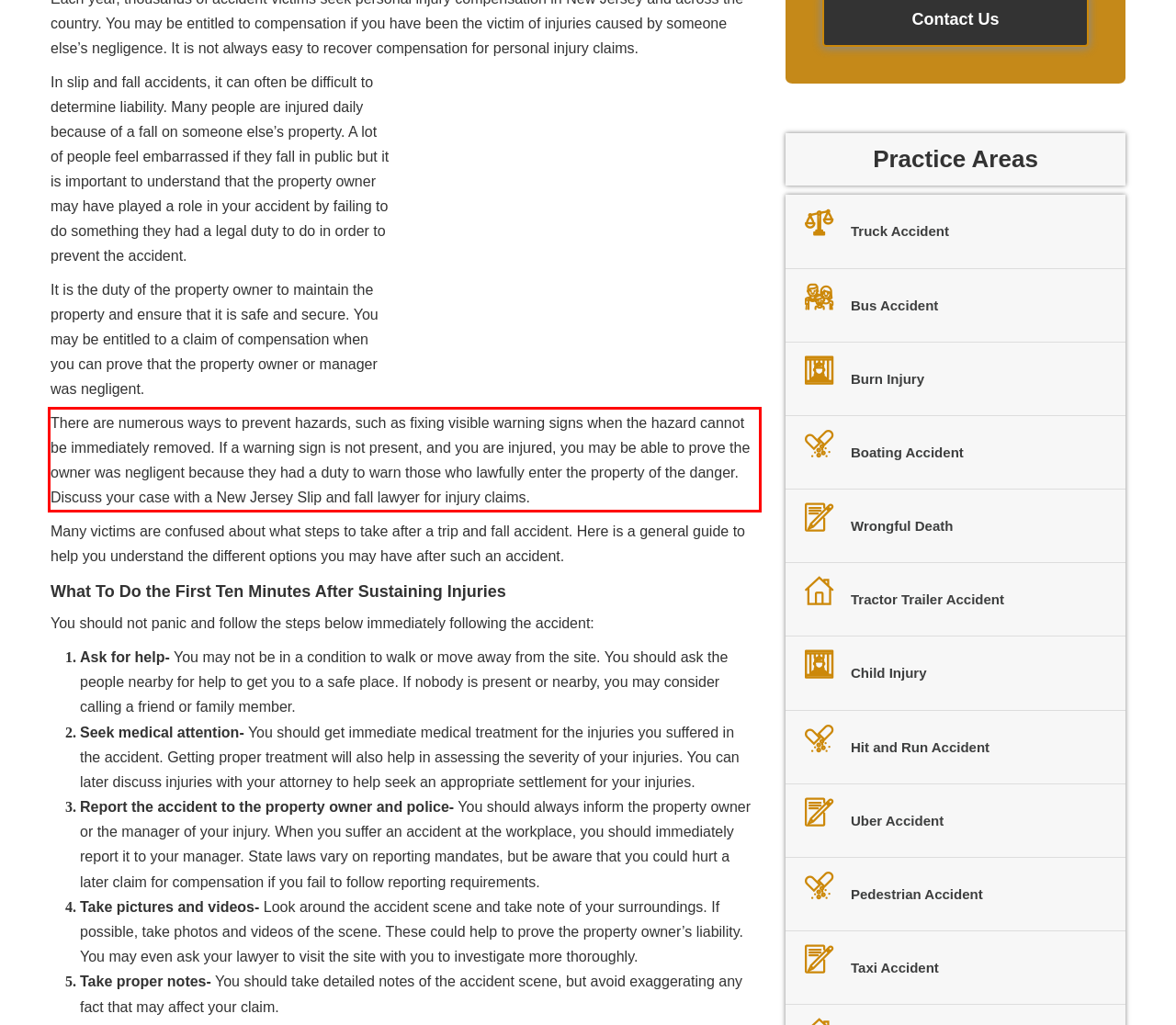You are provided with a screenshot of a webpage containing a red bounding box. Please extract the text enclosed by this red bounding box.

There are numerous ways to prevent hazards, such as fixing visible warning signs when the hazard cannot be immediately removed. If a warning sign is not present, and you are injured, you may be able to prove the owner was negligent because they had a duty to warn those who lawfully enter the property of the danger. Discuss your case with a New Jersey Slip and fall lawyer for injury claims.